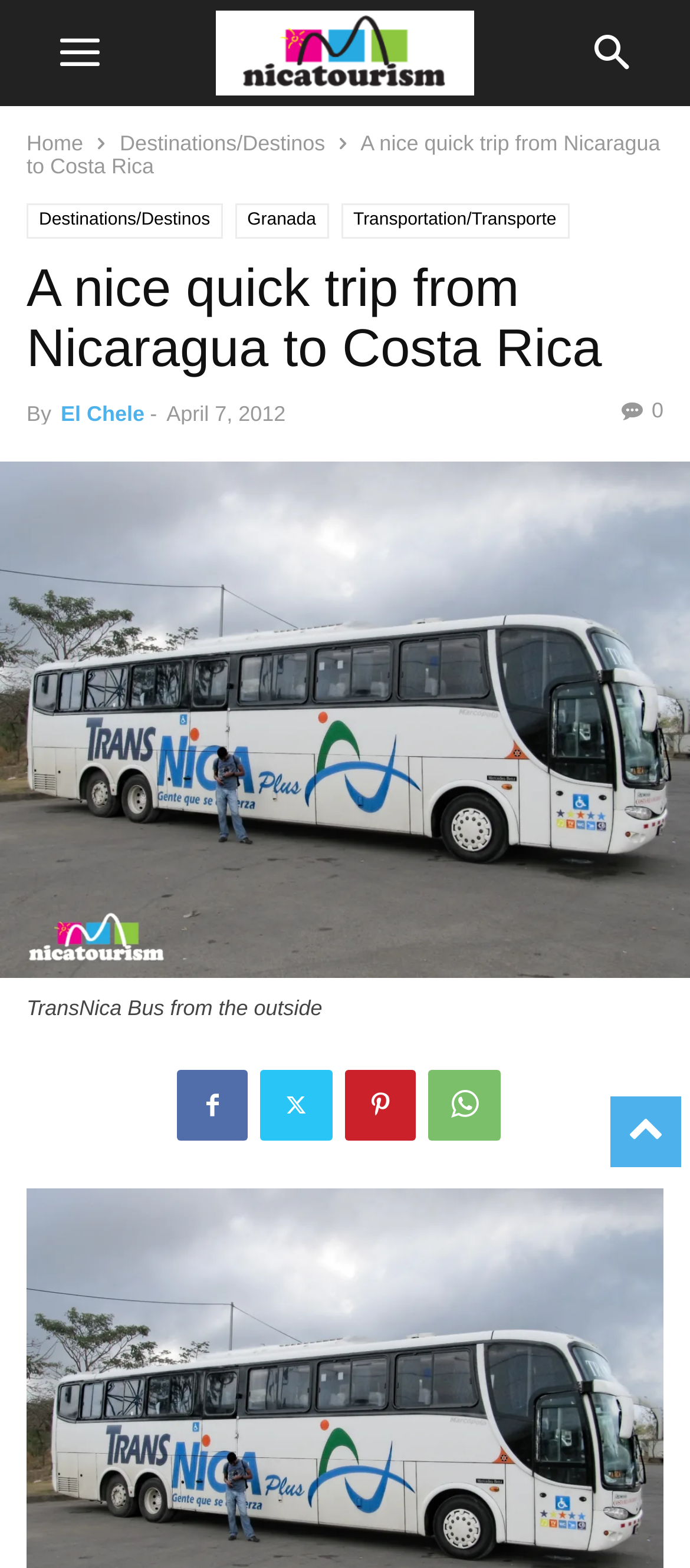Answer the following inquiry with a single word or phrase:
How many bus lines are mentioned?

Two